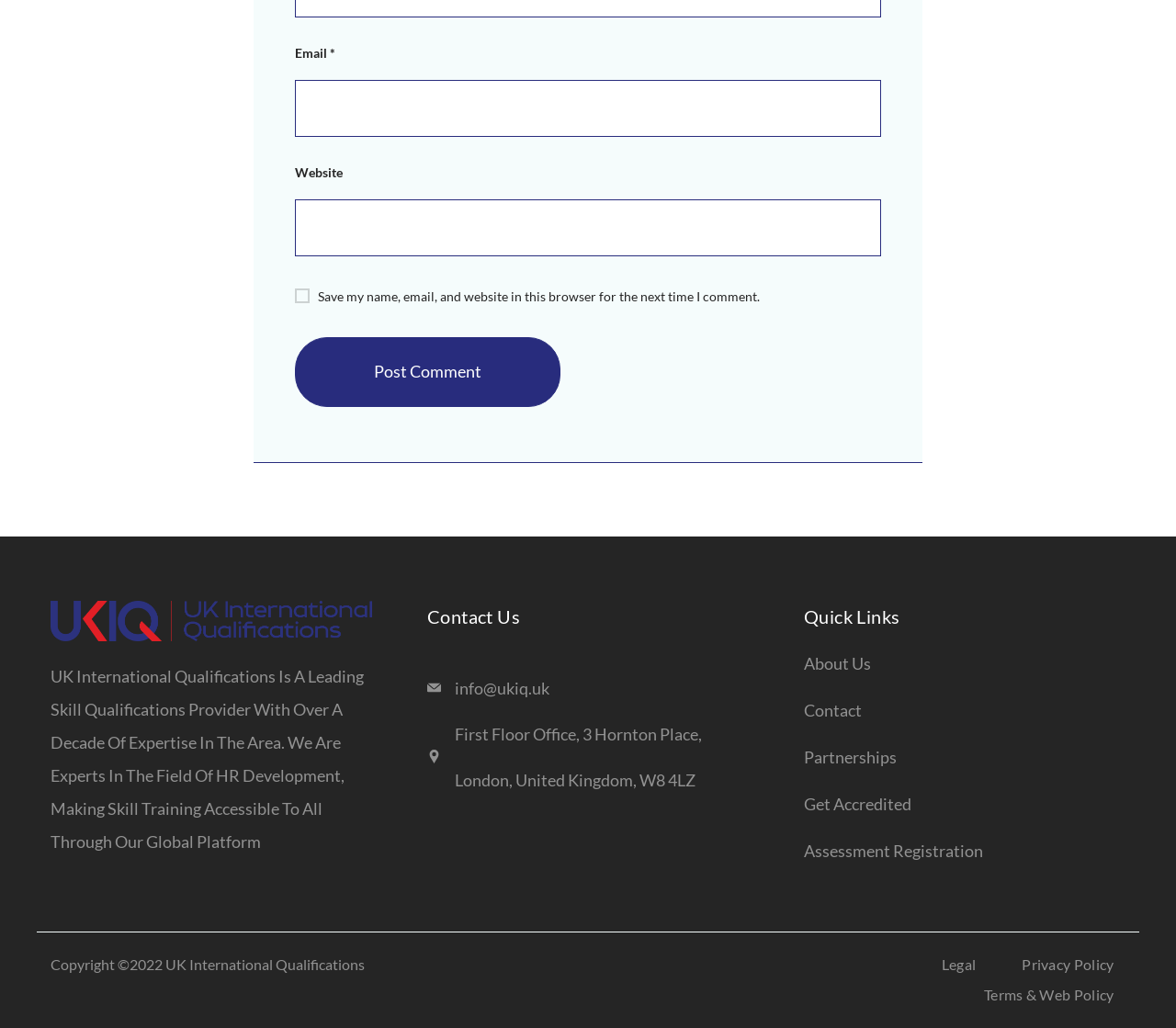What is the purpose of the textbox with the label 'Email *'?
Please provide a single word or phrase as your answer based on the image.

To input email address